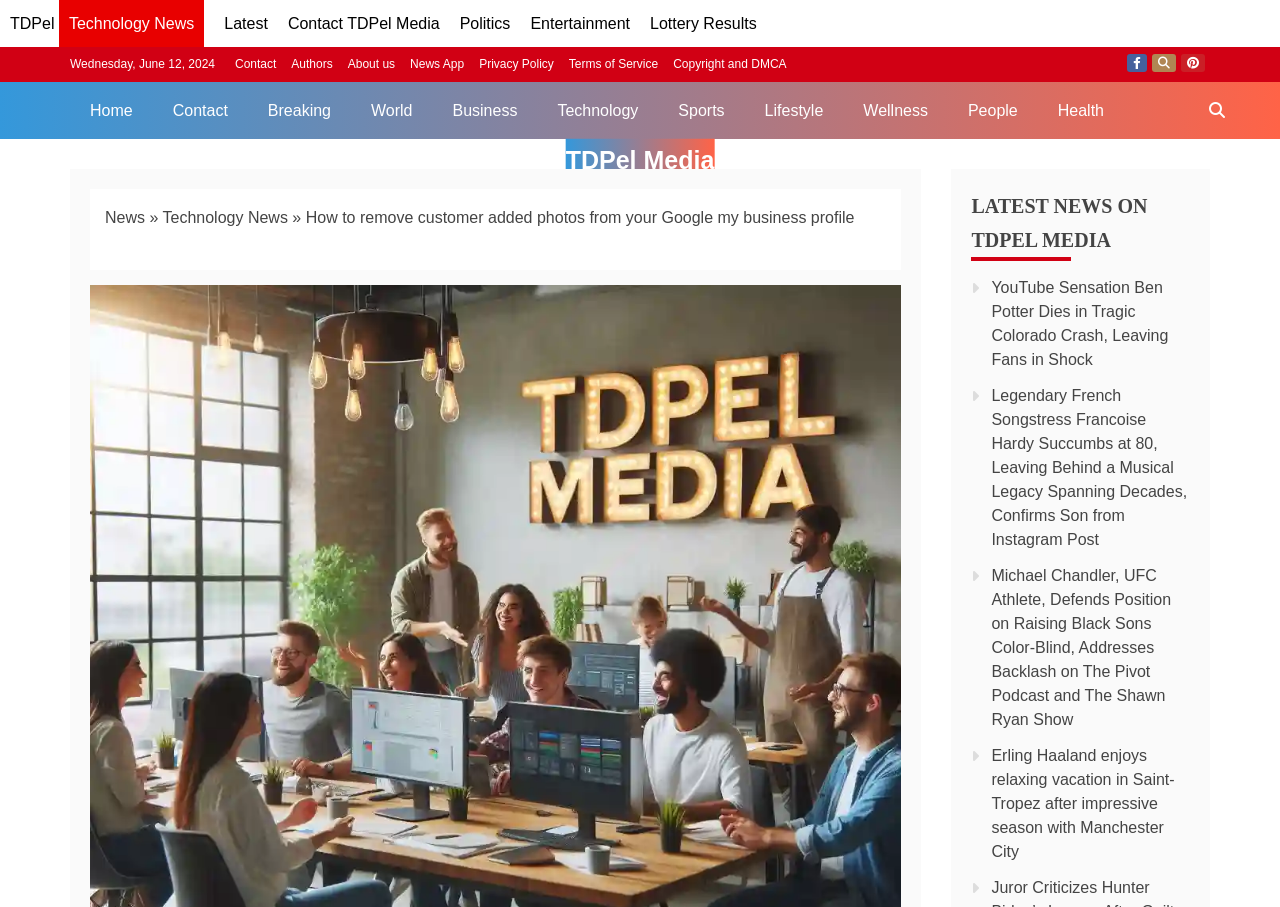Please look at the image and answer the question with a detailed explanation: How many social media icons are displayed on the webpage?

I found the social media icons by looking at the link elements with the texts 'Facebook', 'Twitter', and 'Pinterest' which have bounding box coordinates of [0.88, 0.06, 0.896, 0.08], [0.9, 0.06, 0.919, 0.08], and [0.923, 0.06, 0.941, 0.08] respectively. There are three social media icons displayed on the webpage.